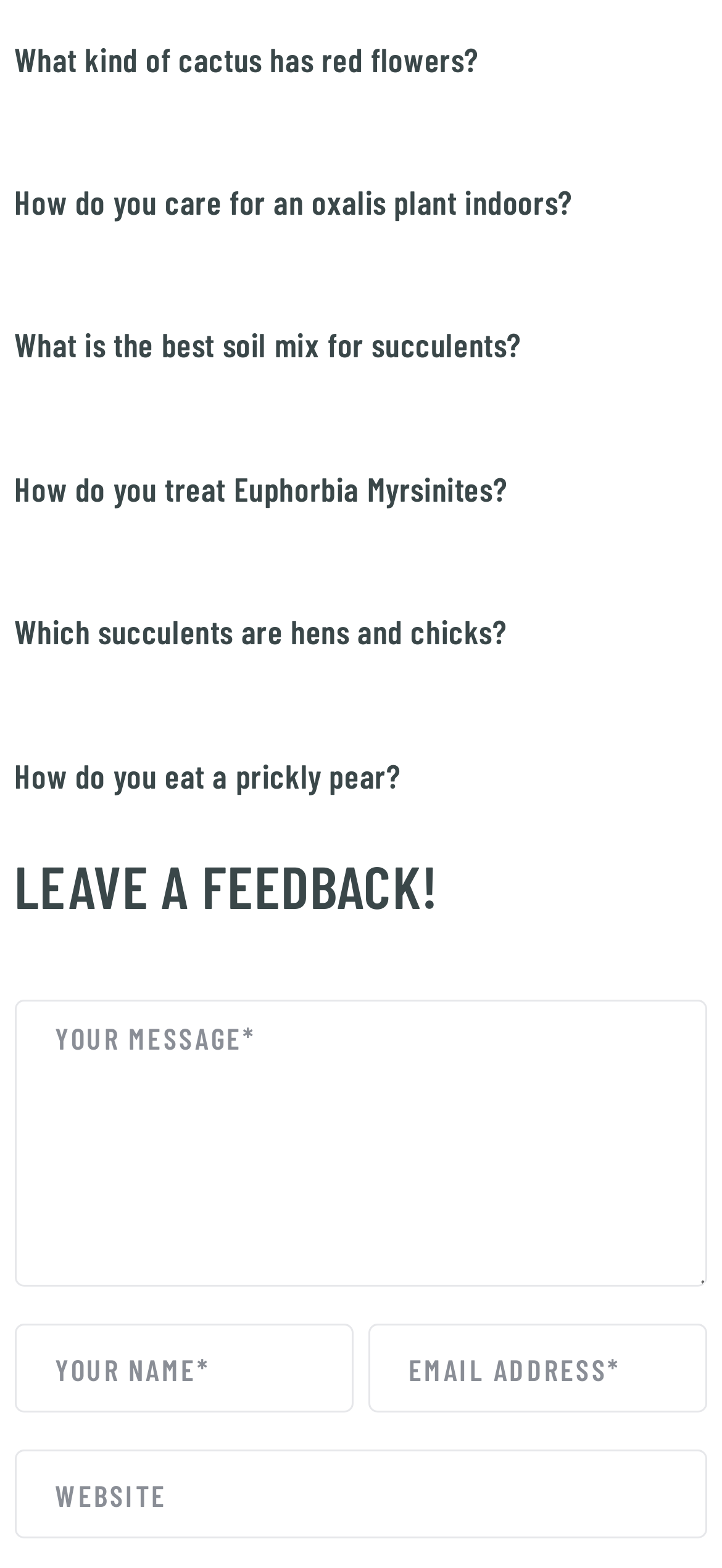What is the purpose of the textboxes at the bottom?
Answer the question with a detailed explanation, including all necessary information.

The textboxes at the bottom of the webpage, along with the heading 'LEAVE A FEEDBACK!', suggest that the purpose of these textboxes is to allow users to leave feedback or comments.